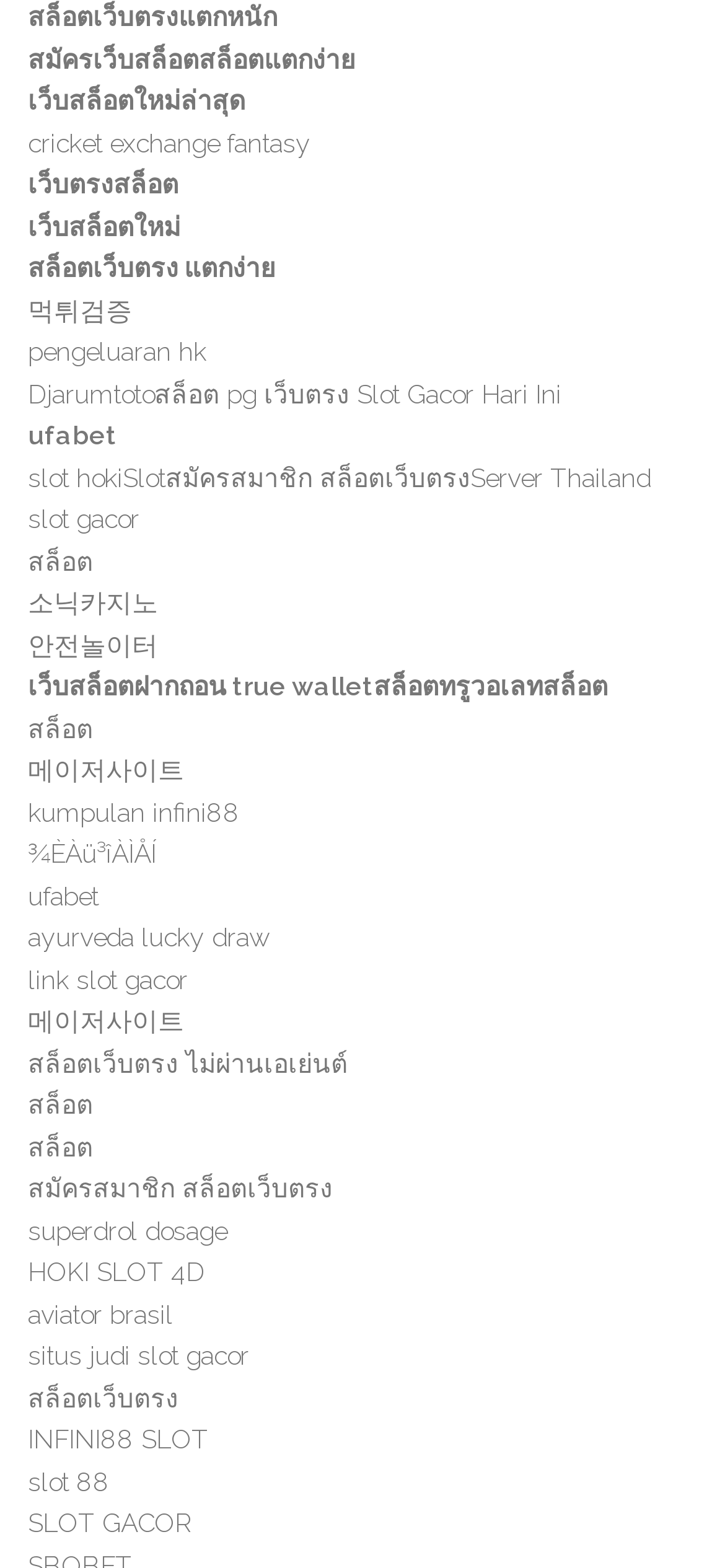Show the bounding box coordinates of the element that should be clicked to complete the task: "Explore เว็บสล็อตใหม่ล่าสุด".

[0.038, 0.055, 0.338, 0.074]